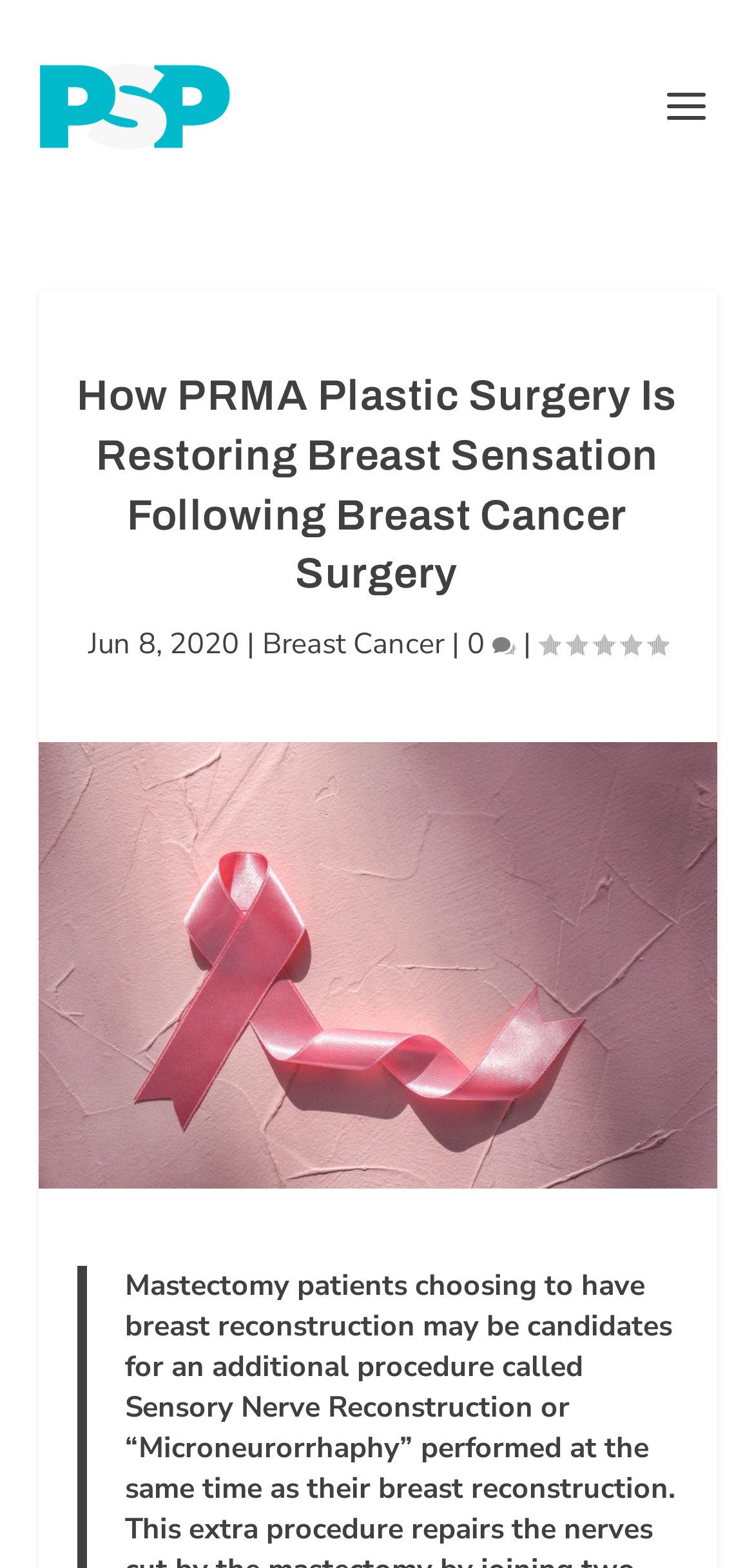Provide a comprehensive description of the webpage.

The webpage is about PRMA Plastic Surgery's approach to restoring breast sensation following breast cancer surgery. At the top left of the page, there is a link to "Plastic Surgery Practice" accompanied by an image with the same name. Below this, a prominent heading reads "How PRMA Plastic Surgery Is Restoring Breast Sensation Following Breast Cancer Surgery". 

To the right of the heading, there is a date "Jun 8, 2020" followed by a vertical line and a link to "Breast Cancer". Further to the right, there is a link with a comment count and a rating of 0.00. 

Below the heading, there is a large image that takes up most of the page, titled "How PRMA Plastic Surgery Is Restoring Breast Sensation Following Breast Cancer Surgery". This image is likely the main visual element of the page, showcasing the surgery or its results.